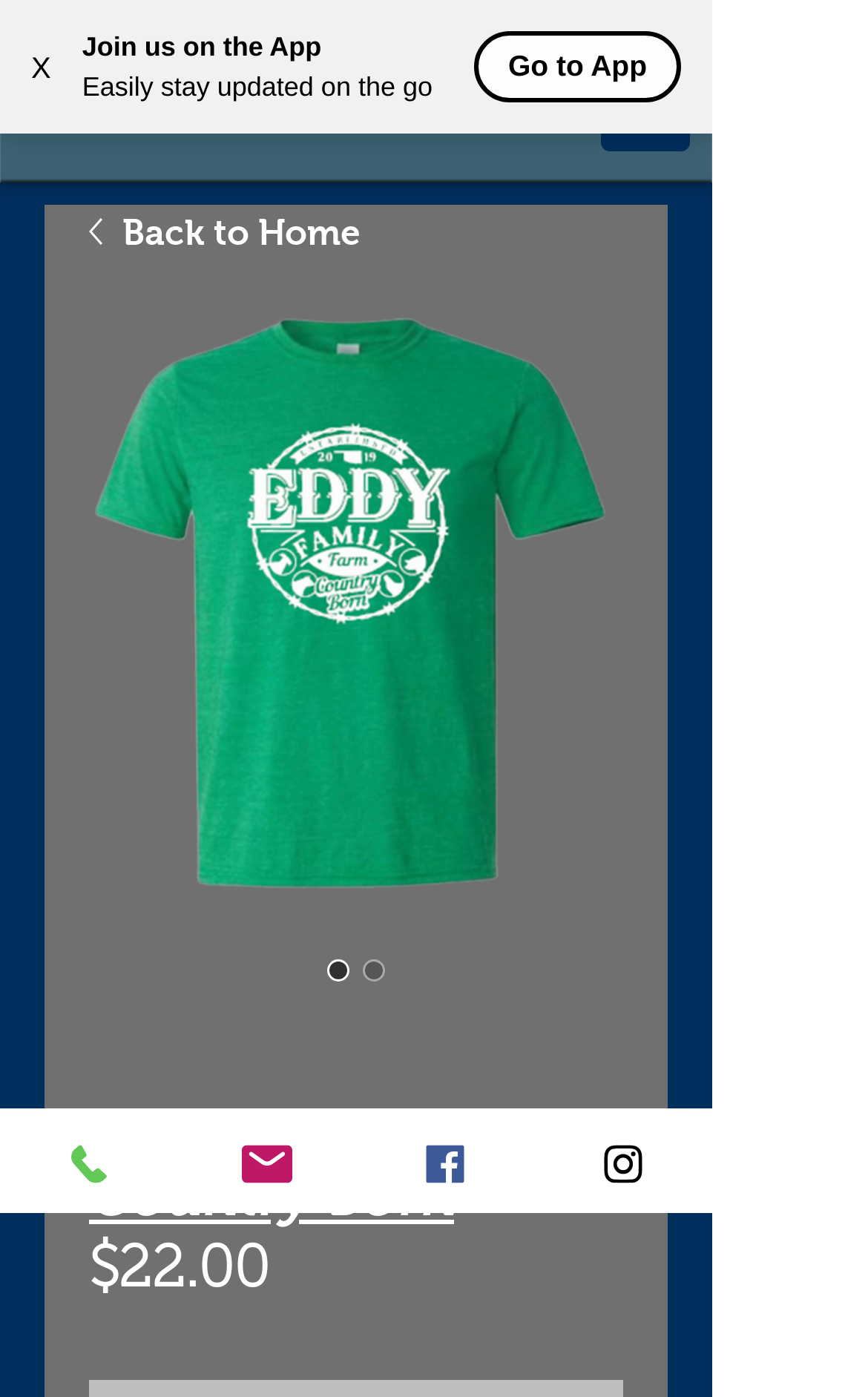Determine the coordinates of the bounding box for the clickable area needed to execute this instruction: "Navigate to site".

[0.692, 0.045, 0.795, 0.108]